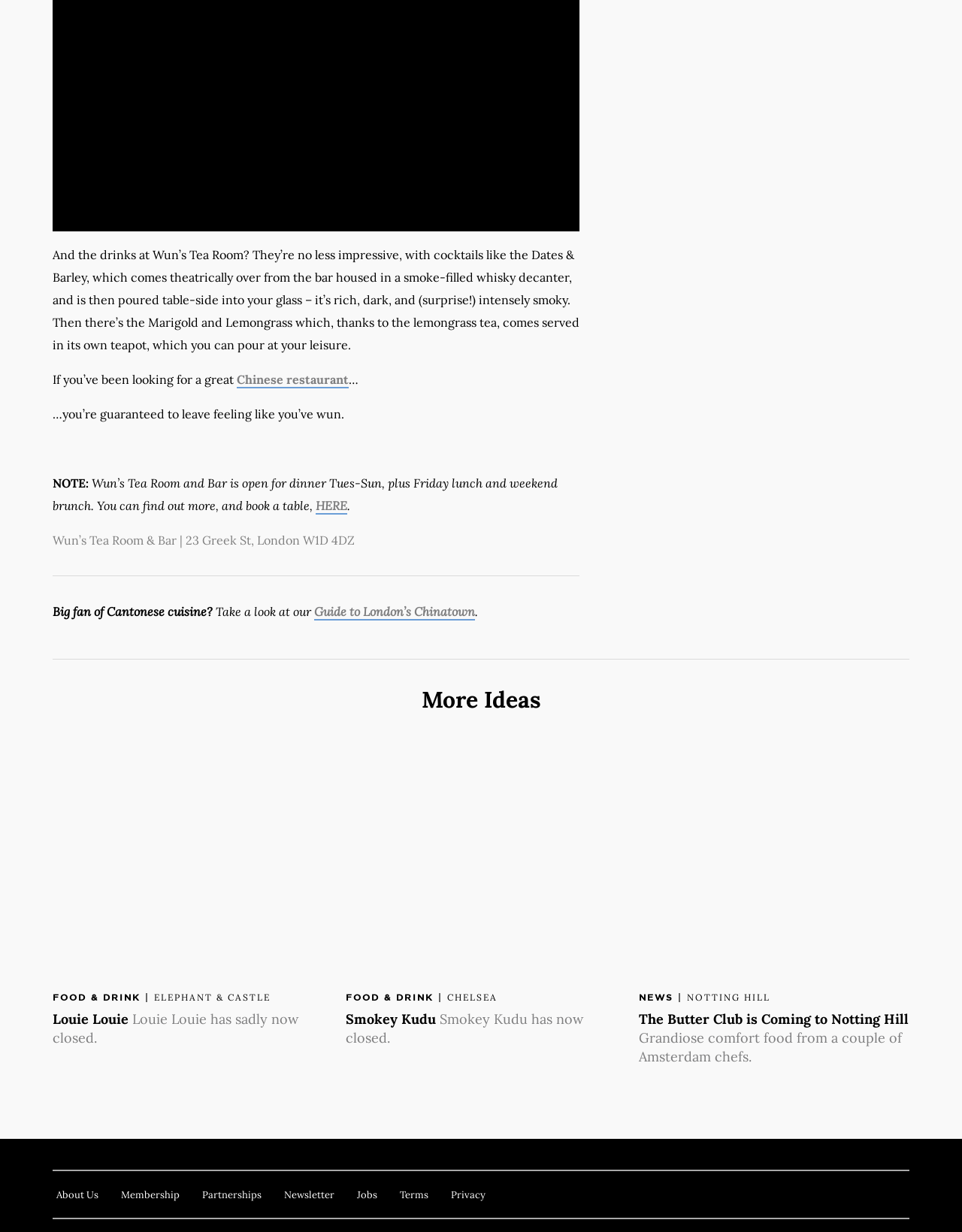Please analyze the image and provide a thorough answer to the question:
What is the location of Wun’s Tea Room & Bar?

I found the answer by looking at the address '23 Greek St, London W1D 4DZ' which indicates that the restaurant is located in London.